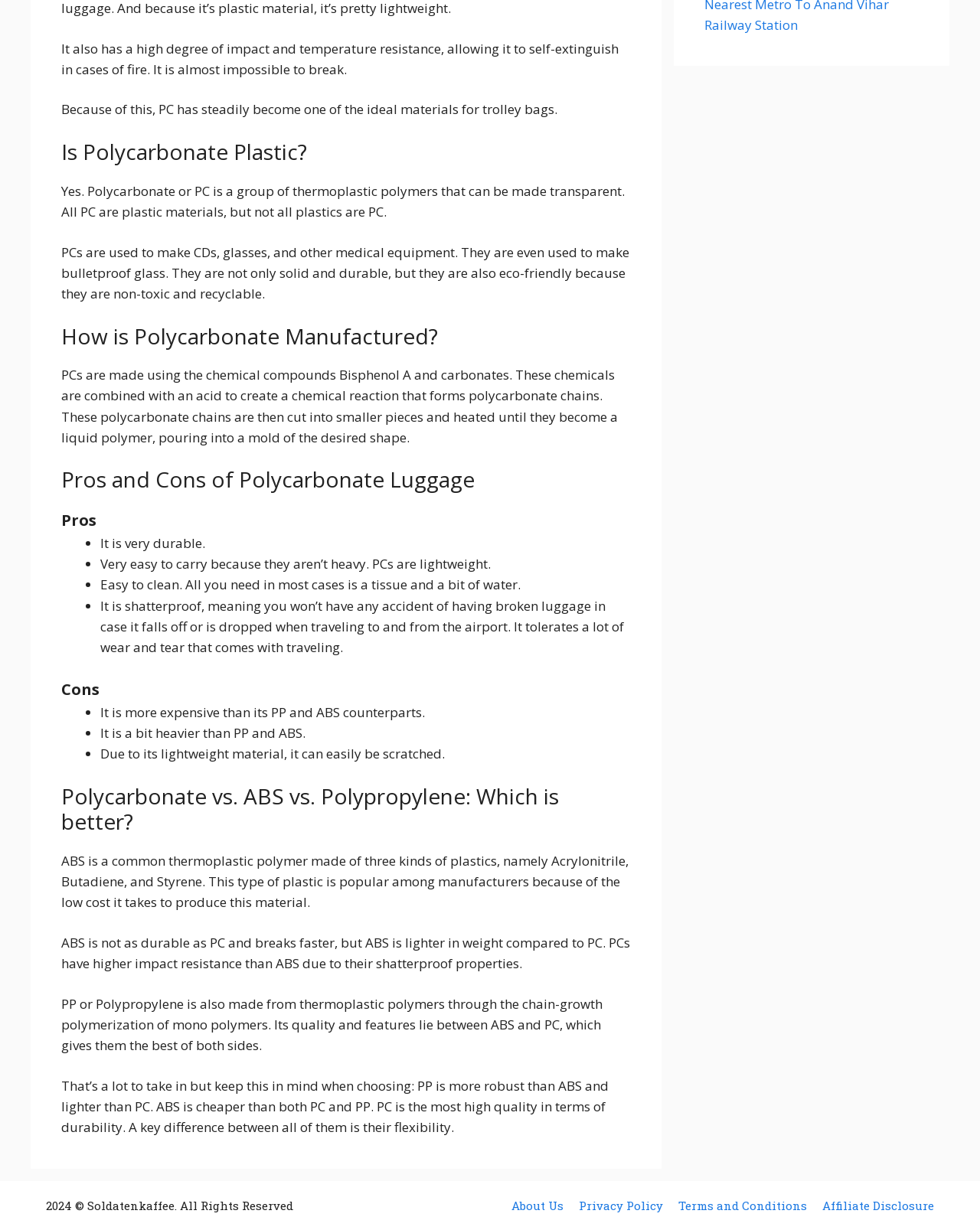From the given element description: "Terms and Conditions", find the bounding box for the UI element. Provide the coordinates as four float numbers between 0 and 1, in the order [left, top, right, bottom].

[0.692, 0.974, 0.823, 0.986]